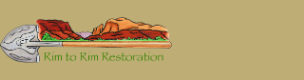Respond to the question with just a single word or phrase: 
What is the purpose of the image?

visual identifier